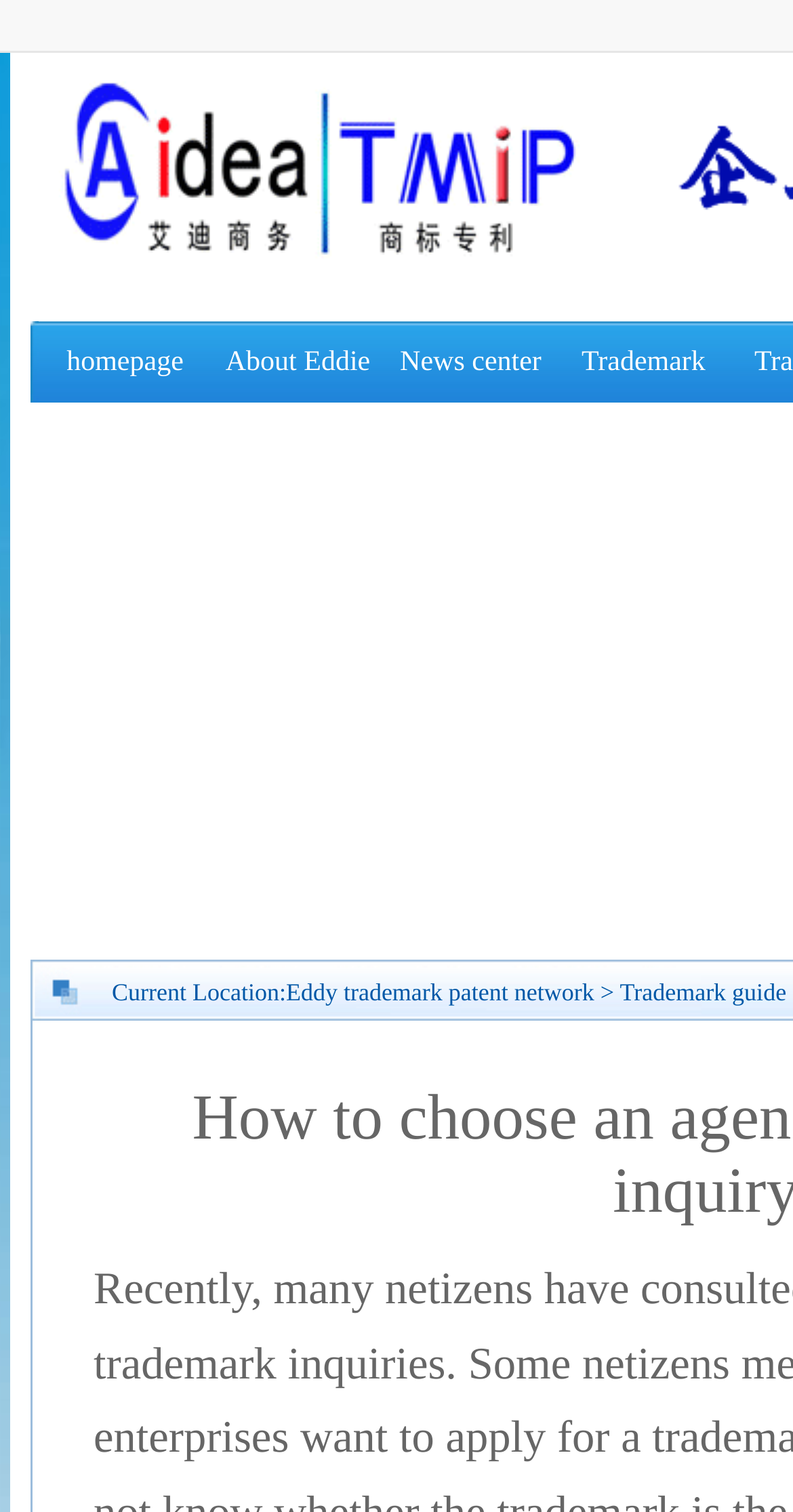Predict the bounding box for the UI component with the following description: "homepage".

[0.084, 0.23, 0.231, 0.25]